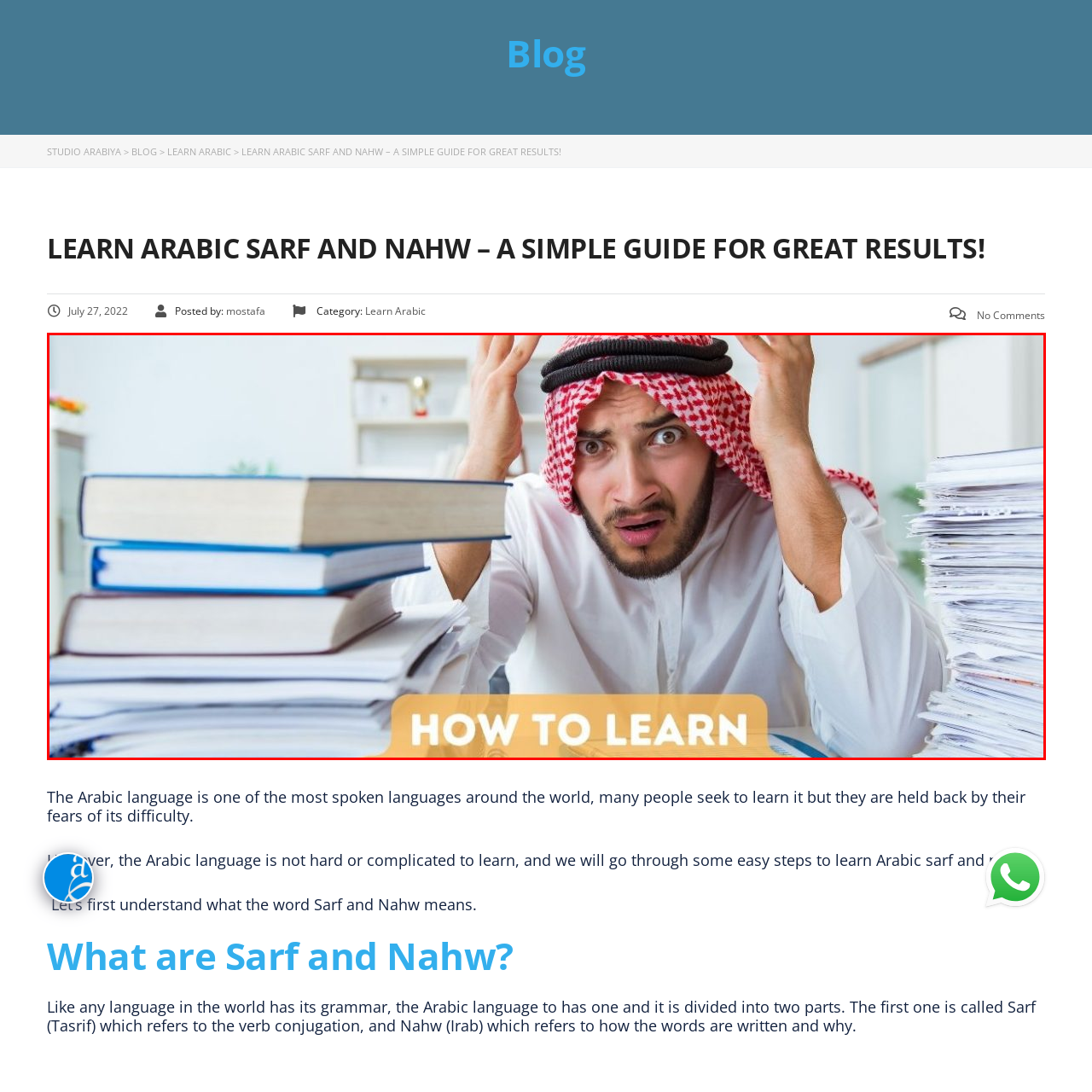Craft a detailed and vivid caption for the image that is highlighted by the red frame.

The image depicts a man in traditional attire, looking overwhelmed and frustrated, seated at a cluttered desk surrounded by tall stacks of books and paperwork. His hands are raised in exasperation, conveying a sense of confusion and the stress of studying. Prominently, the text "HOW TO LEARN" overlays the bottom of the image, emphasizing the theme of learning, likely related to mastering challenging subjects such as the Arabic language, particularly its specific grammatical aspects like Sarf and Nahw. This visual captures the emotional struggle many face when attempting to learn a new language and highlights the common challenges encountered in the journey of education.